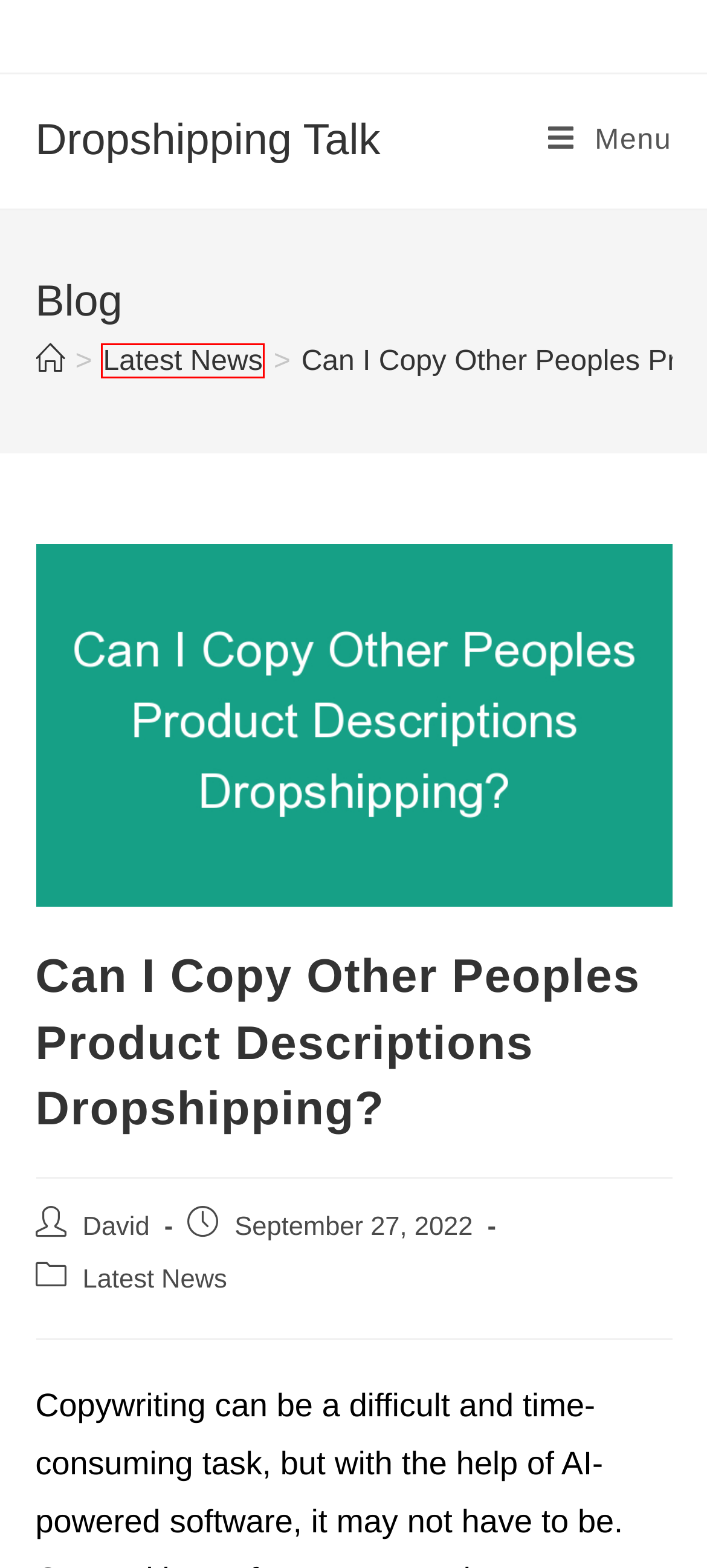You have a screenshot of a webpage with an element surrounded by a red bounding box. Choose the webpage description that best describes the new page after clicking the element inside the red bounding box. Here are the candidates:
A. Disclaimer
B. David - Dropshipping Talk
C. Dropshipping Talk
D. Do I Need To Charge Taxes On Dropshipping Items In Arizona?
E. Terms of Service
F. Does Salehoo Dropship To Customers?
G. Latest News - Dropshipping Talk
H. Add Listings To Dropship Amazon

G